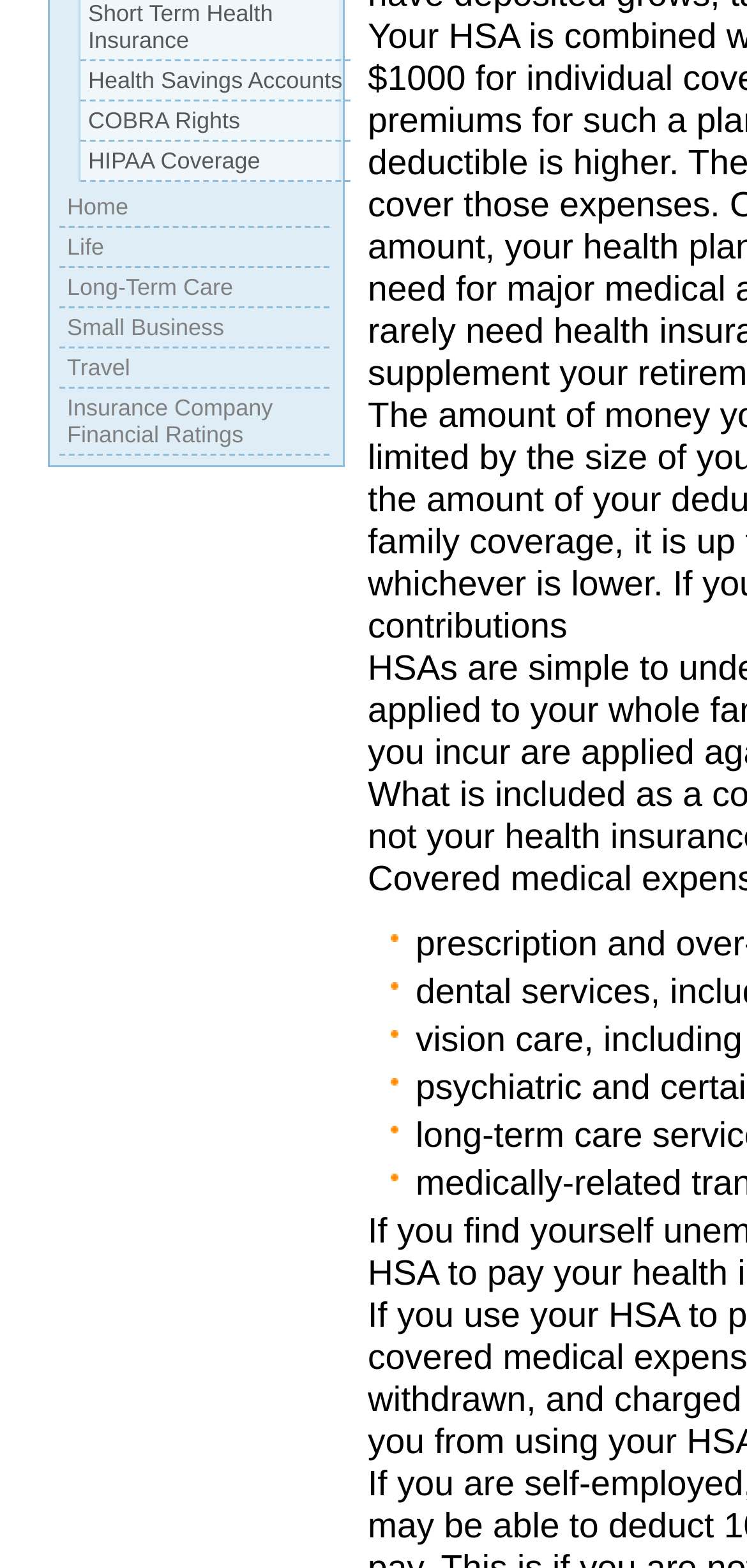Identify the bounding box coordinates for the UI element mentioned here: "Website Designed by ClikWiz". Provide the coordinates as four float values between 0 and 1, i.e., [left, top, right, bottom].

None